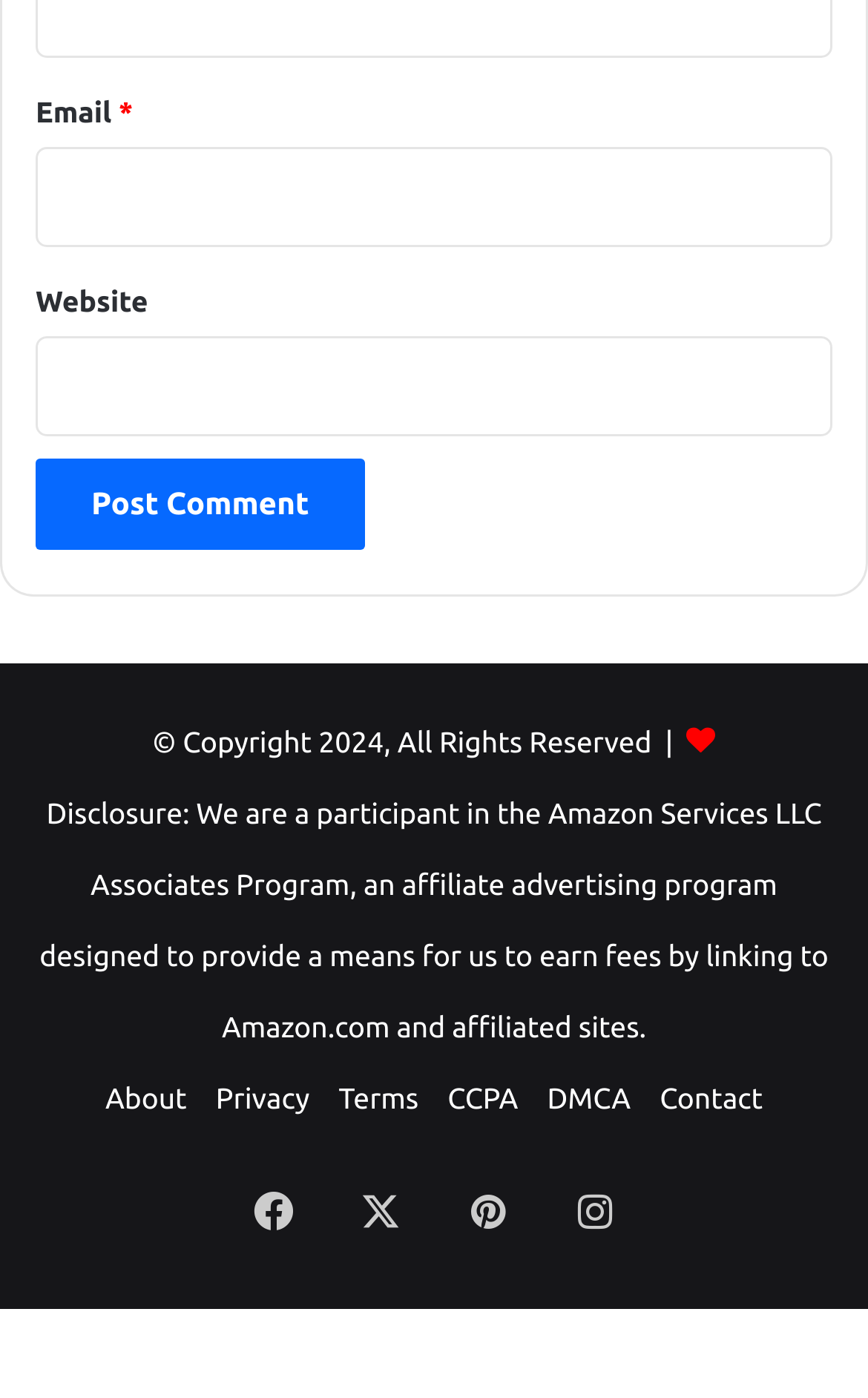What is the purpose of the 'Post Comment' button?
Look at the screenshot and respond with a single word or phrase.

To submit a comment